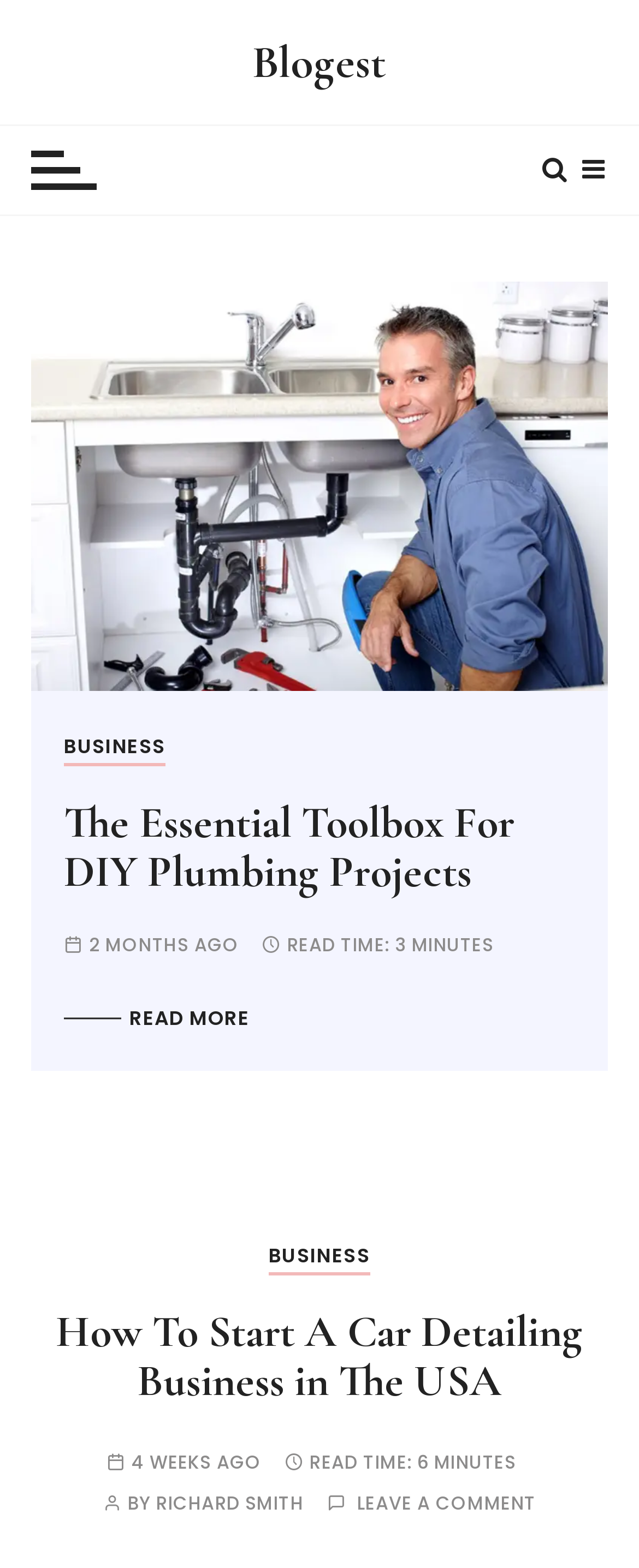Can you provide the bounding box coordinates for the element that should be clicked to implement the instruction: "Leave a comment on the article"?

[0.559, 0.954, 0.839, 0.965]